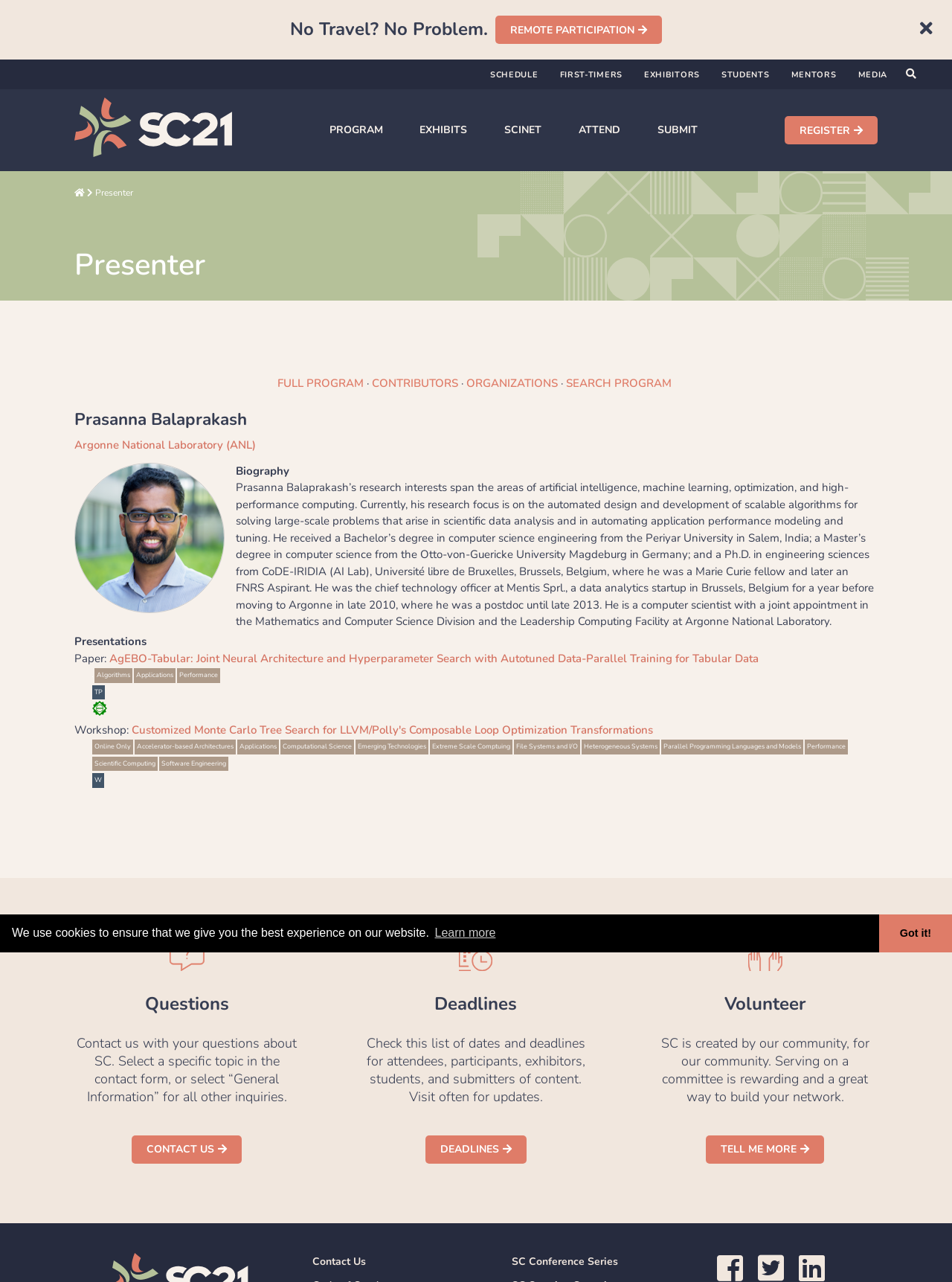Give the bounding box coordinates for the element described by: "Search Program".

[0.594, 0.293, 0.705, 0.305]